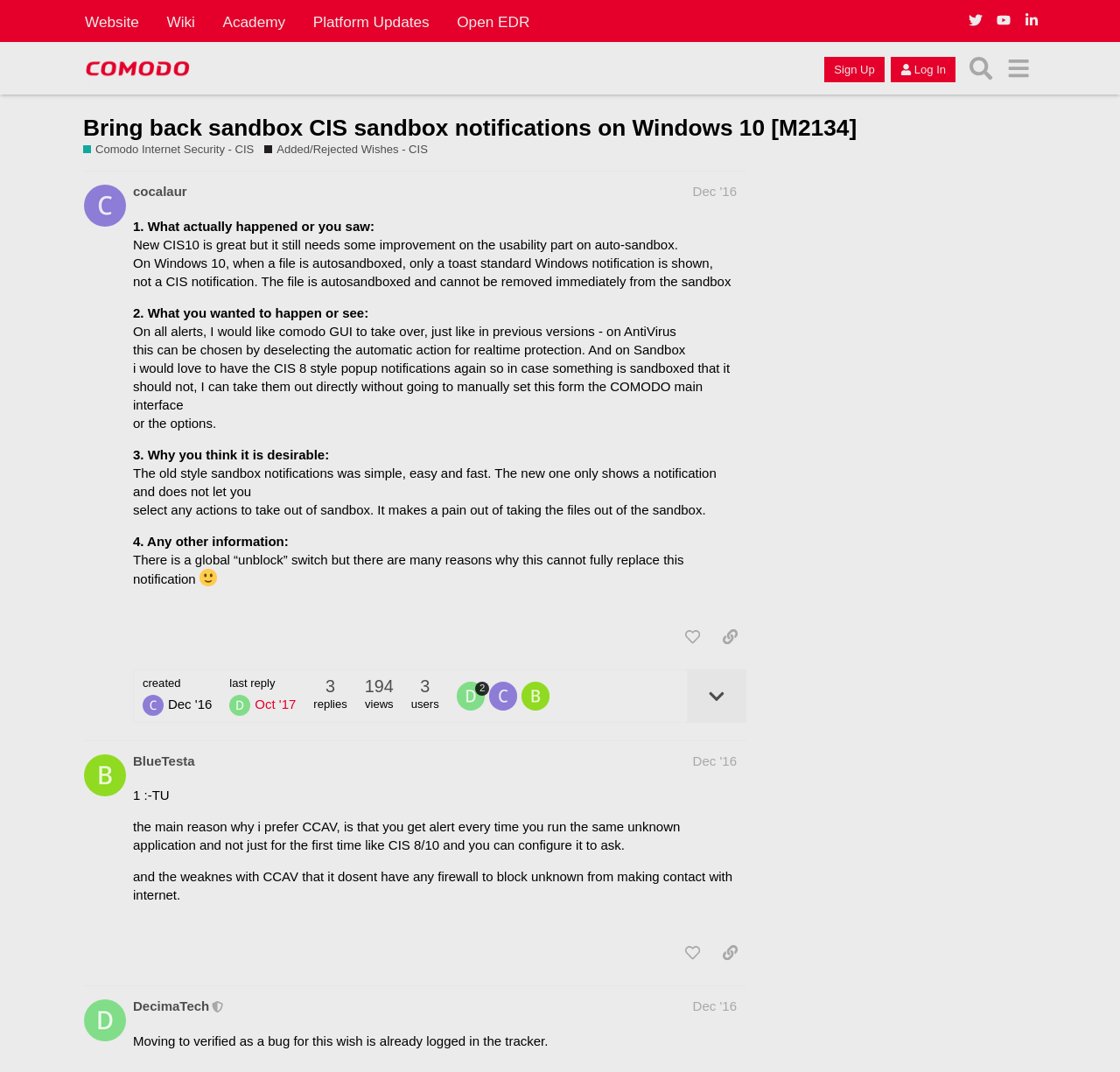Can you pinpoint the bounding box coordinates for the clickable element required for this instruction: "Search for something"? The coordinates should be four float numbers between 0 and 1, i.e., [left, top, right, bottom].

[0.859, 0.046, 0.892, 0.081]